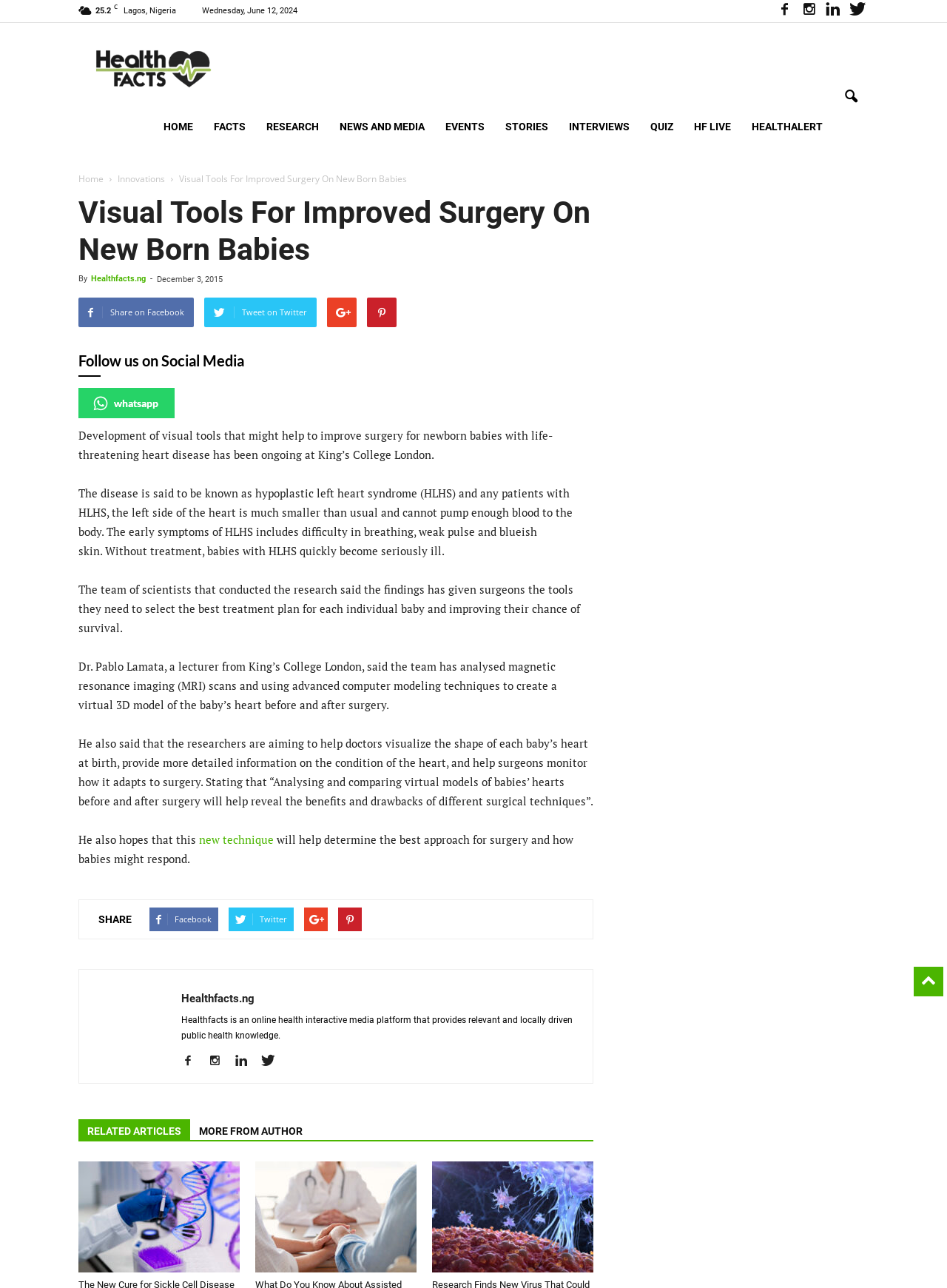Generate the text content of the main headline of the webpage.

Visual Tools For Improved Surgery On New Born Babies